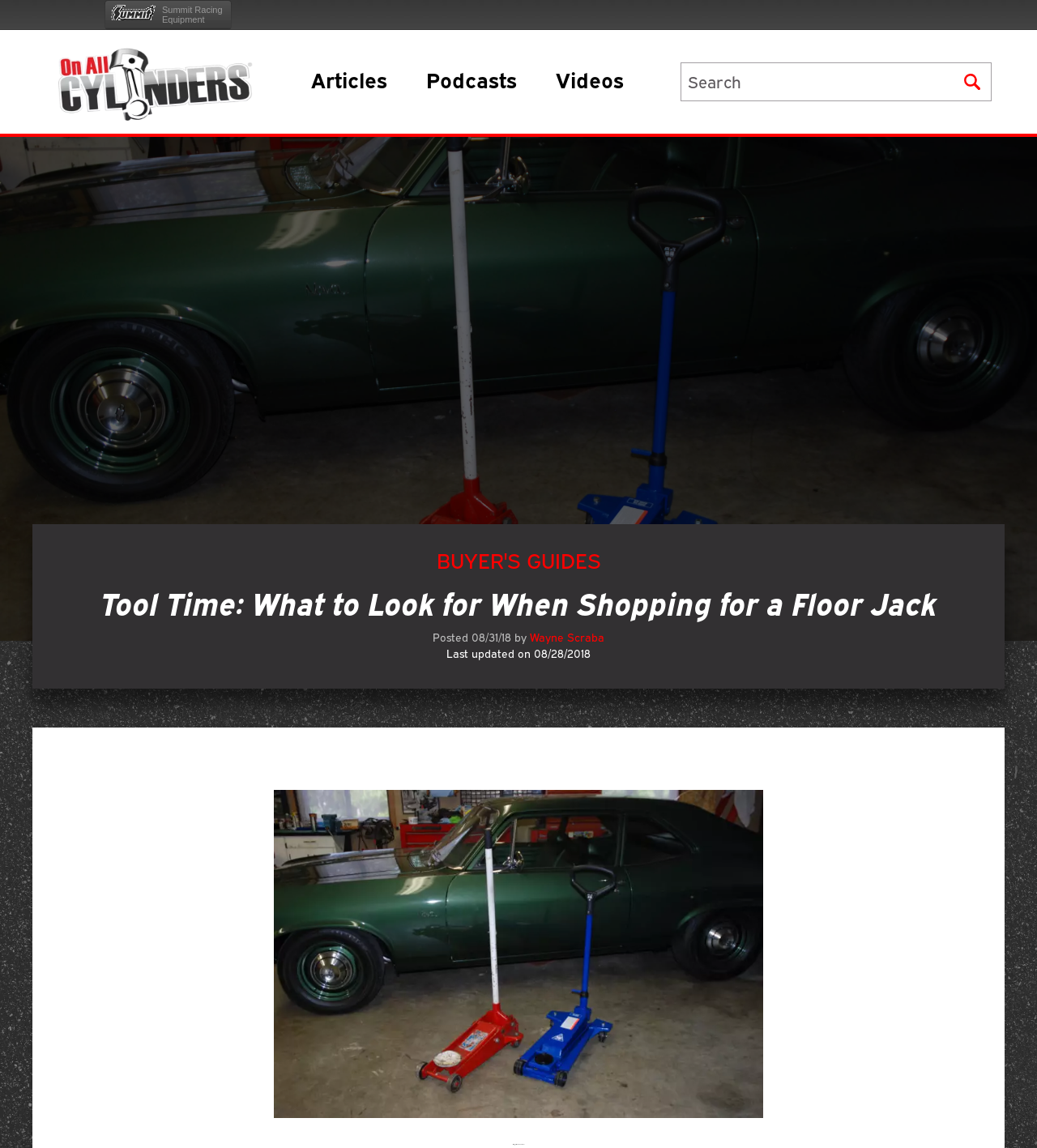Generate a thorough explanation of the webpage's elements.

The webpage is about a blog post titled "Tool Time: What to Look for When Shopping for a Floor Jack" on the OnAllCylinders website. At the top left, there is a logo of OnAllCylinders Blog, which is an image with a link to the website's homepage. Next to the logo, there is a link to Summit Racing Equipment. 

On the top right, there is a primary navigation menu with three links: "Articles", "Podcasts", and "Videos". Below the navigation menu, there is a search form with a search box and a submit button, accompanied by a small image. 

The main content of the webpage starts with a heading that matches the title of the blog post. Below the heading, there is information about the post, including the date it was posted, the author's name, and the date it was last updated. 

The main content of the blog post is not explicitly described in the accessibility tree, but it is likely to be a text-based article based on the meta description, which mentions the author's struggles with their old floor jack. 

There is an image in the blog post, which is described as "Scraba-Jack-1-Side-by-Side" and has a caption "(Image/Wayne Scraba)". The image is positioned below the post's metadata and takes up a significant portion of the webpage.